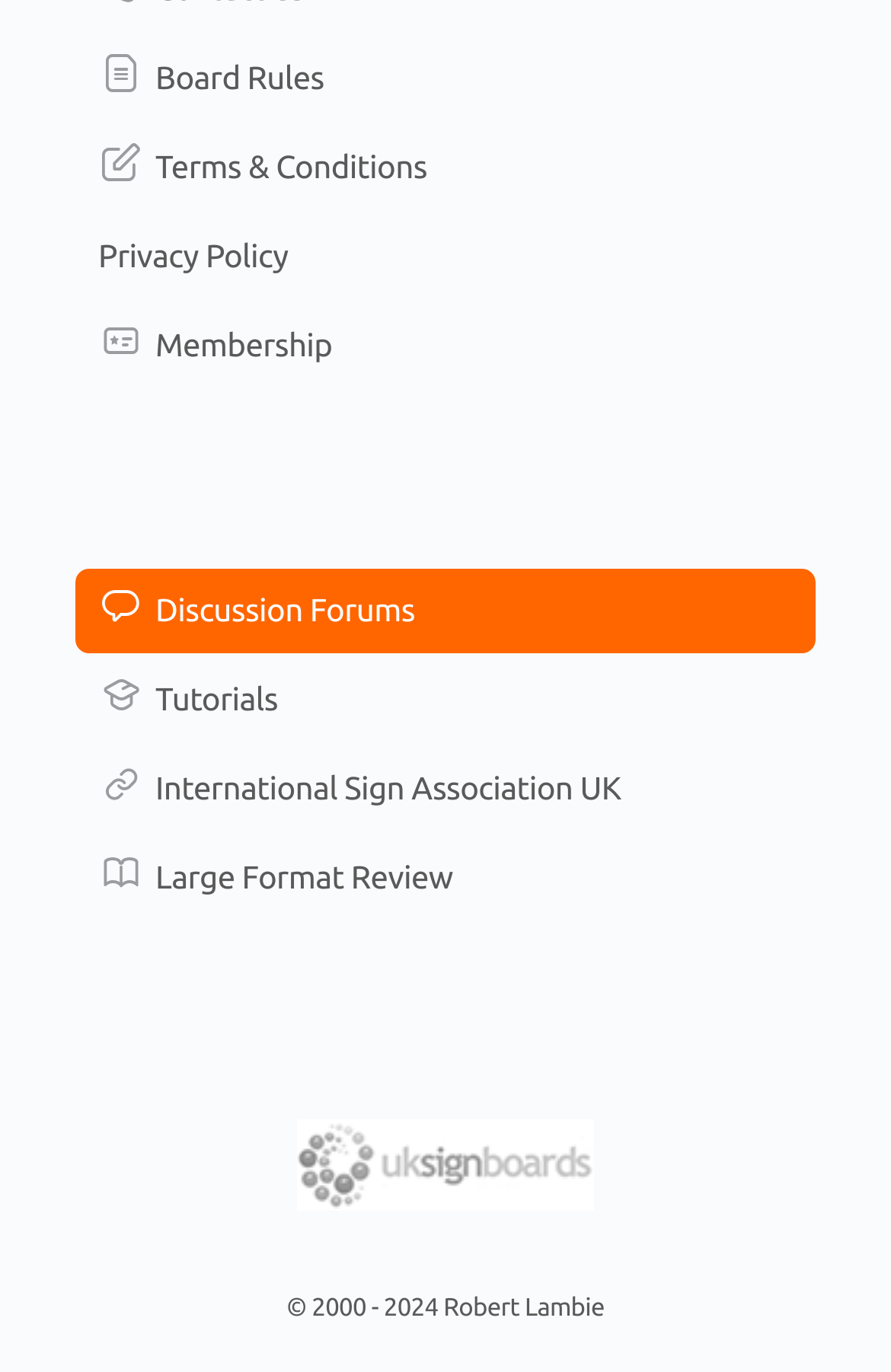What is the name of the person associated with the copyright?
Please respond to the question with as much detail as possible.

I looked at the copyright information at the bottom of the webpage, which states '© 2000 - 2024 Robert Lambie'. The name of the person associated with the copyright is Robert Lambie.